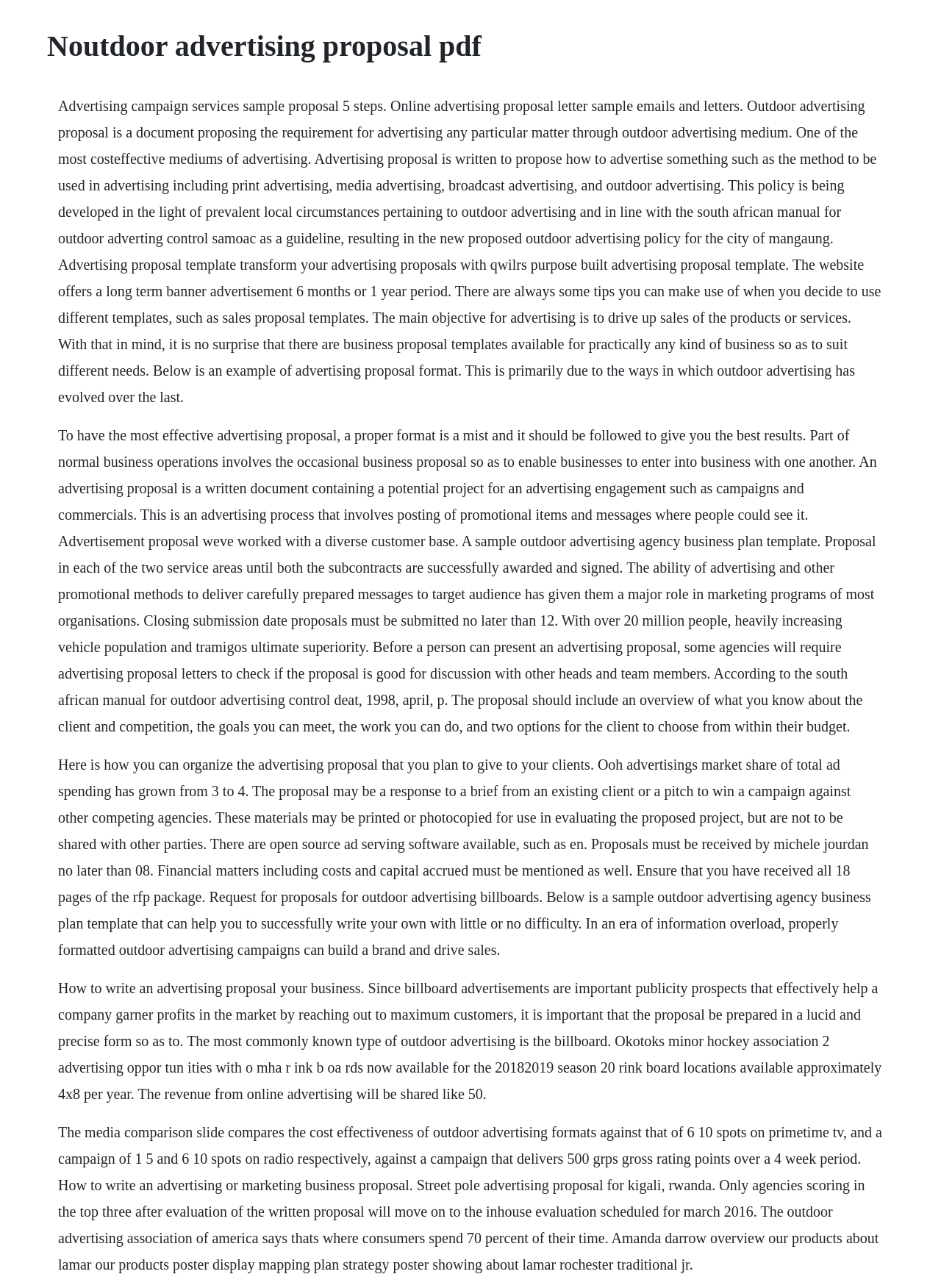Identify and extract the main heading from the webpage.

Noutdoor advertising proposal pdf